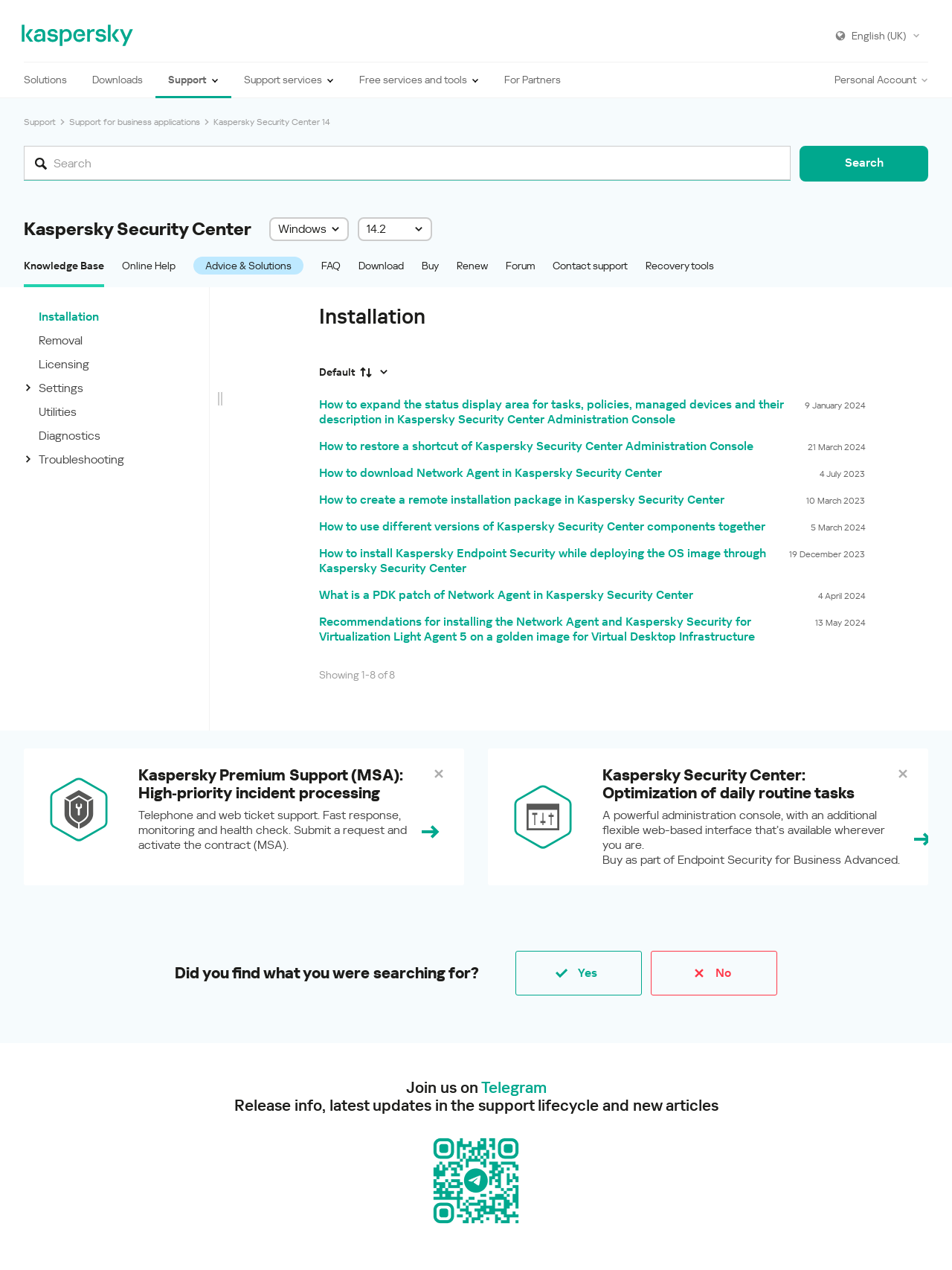Determine the bounding box of the UI element mentioned here: "Online Piracy: Nothing New". The coordinates must be in the format [left, top, right, bottom] with values ranging from 0 to 1.

None